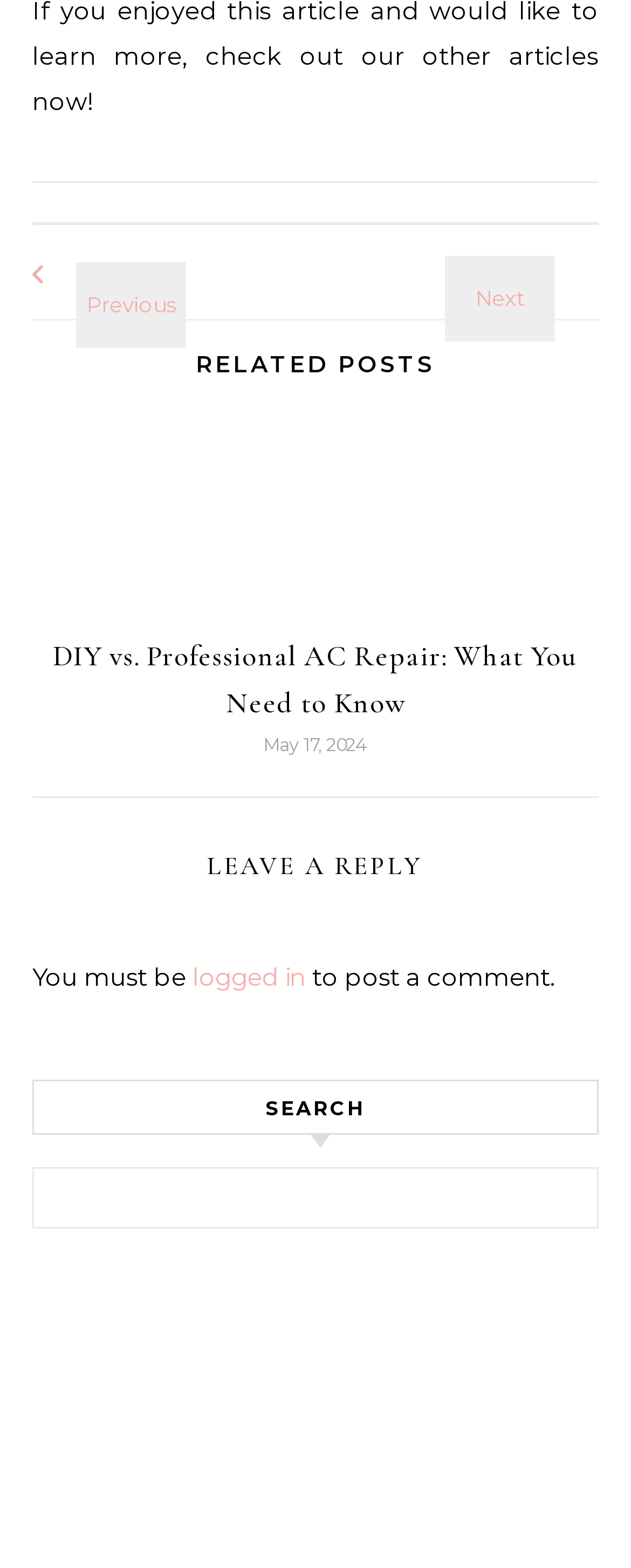Please find the bounding box coordinates in the format (top-left x, top-left y, bottom-right x, bottom-right y) for the given element description. Ensure the coordinates are floating point numbers between 0 and 1. Description: logged in

[0.305, 0.614, 0.485, 0.633]